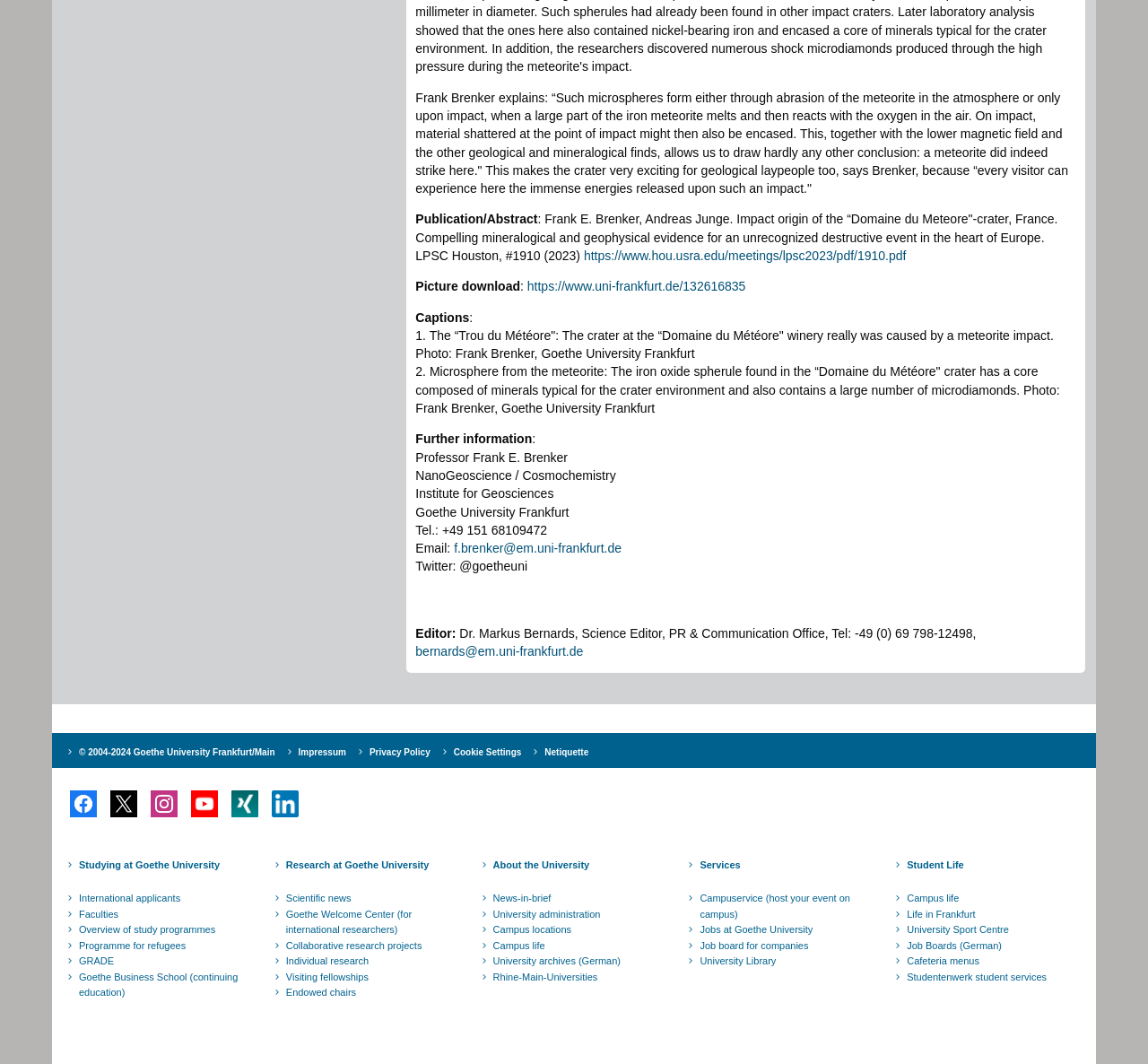Who is the professor mentioned in the article?
Provide a one-word or short-phrase answer based on the image.

Frank E. Brenker